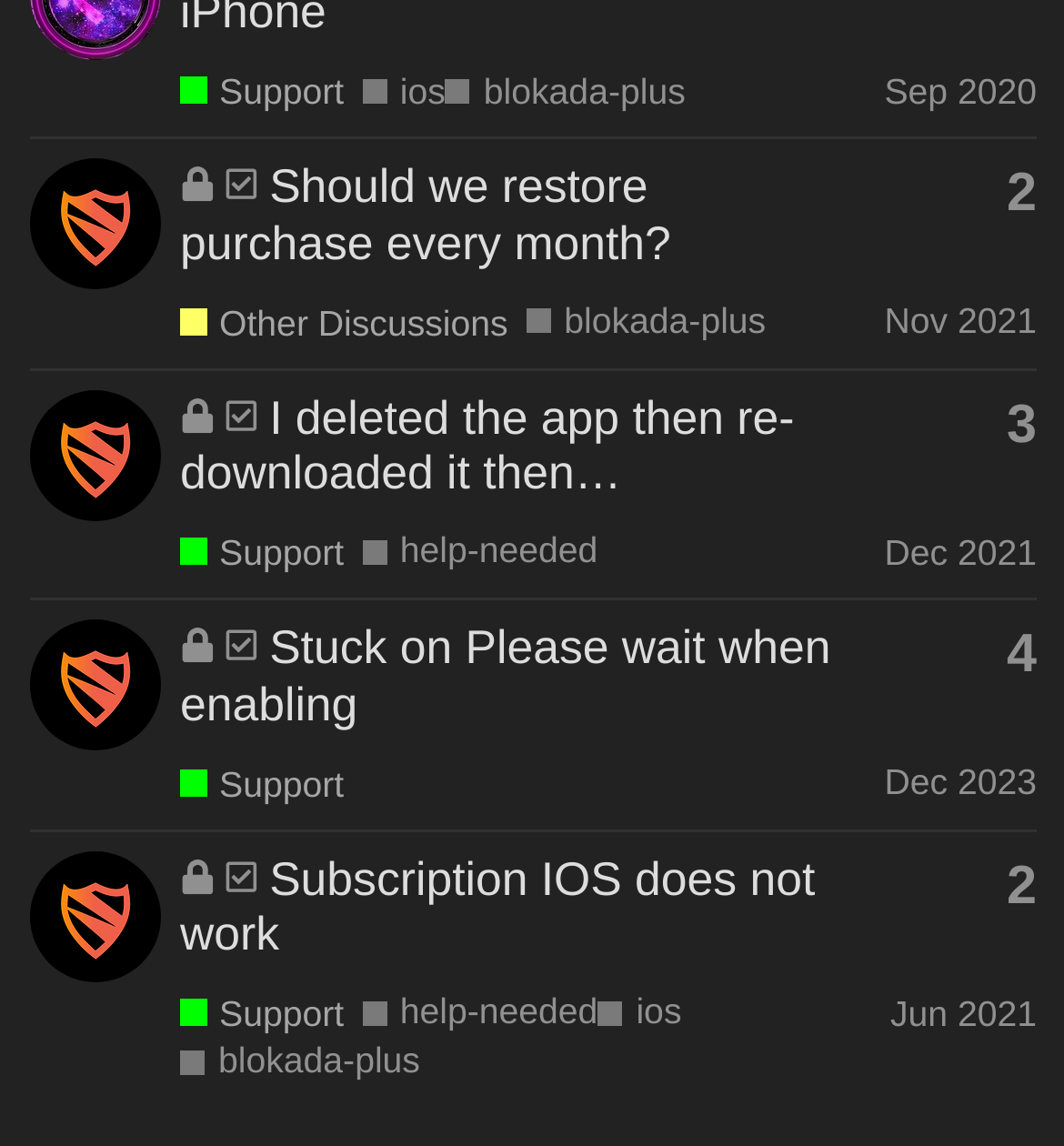Provide a brief response to the question using a single word or phrase: 
What is the category of the first topic?

Support